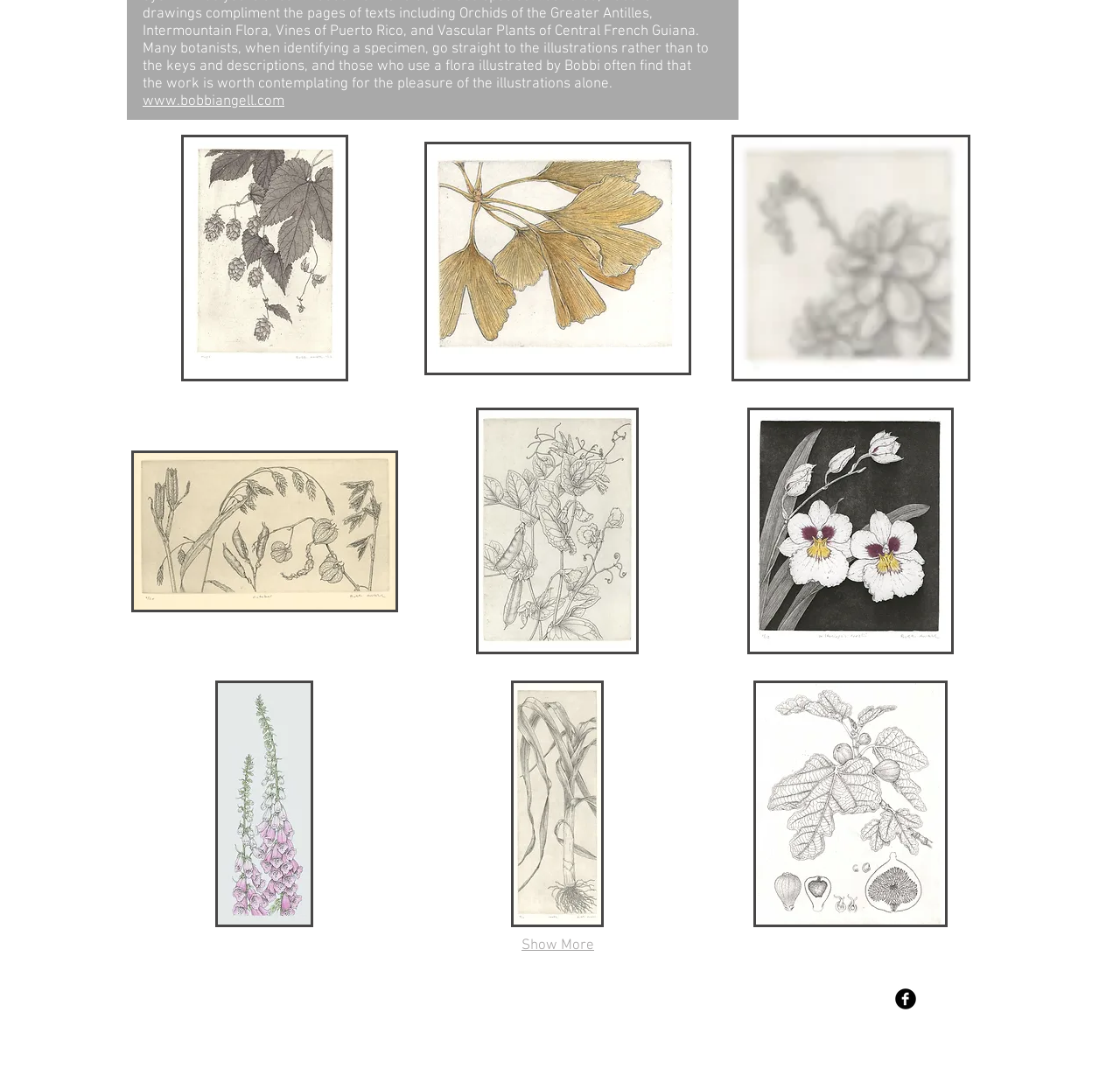Given the description of a UI element: "peas-6x9Wpress to zoom", identify the bounding box coordinates of the matching element in the webpage screenshot.

[0.379, 0.377, 0.617, 0.605]